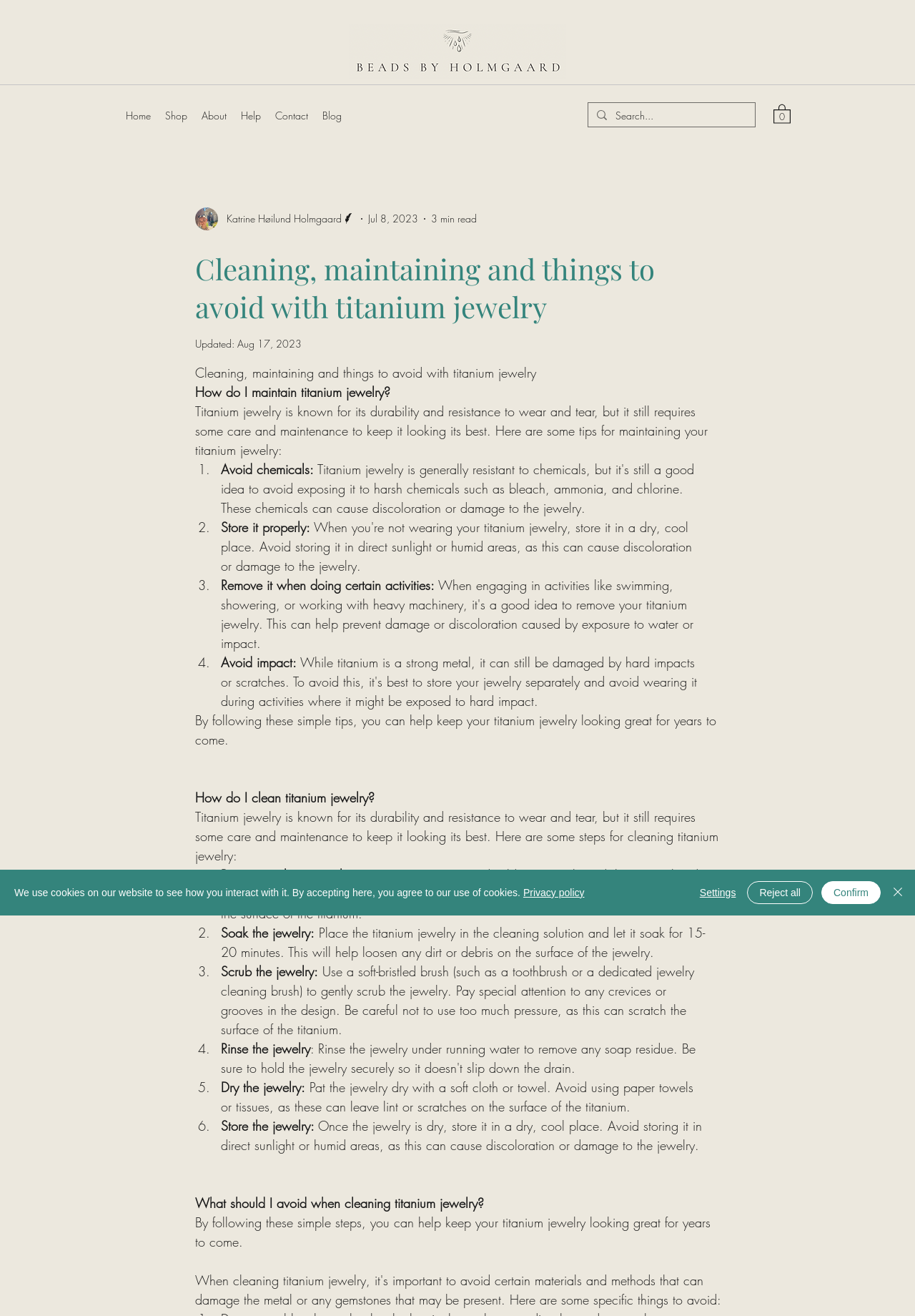Please find the bounding box coordinates of the clickable region needed to complete the following instruction: "Click the 'Home' link". The bounding box coordinates must consist of four float numbers between 0 and 1, i.e., [left, top, right, bottom].

[0.13, 0.08, 0.173, 0.096]